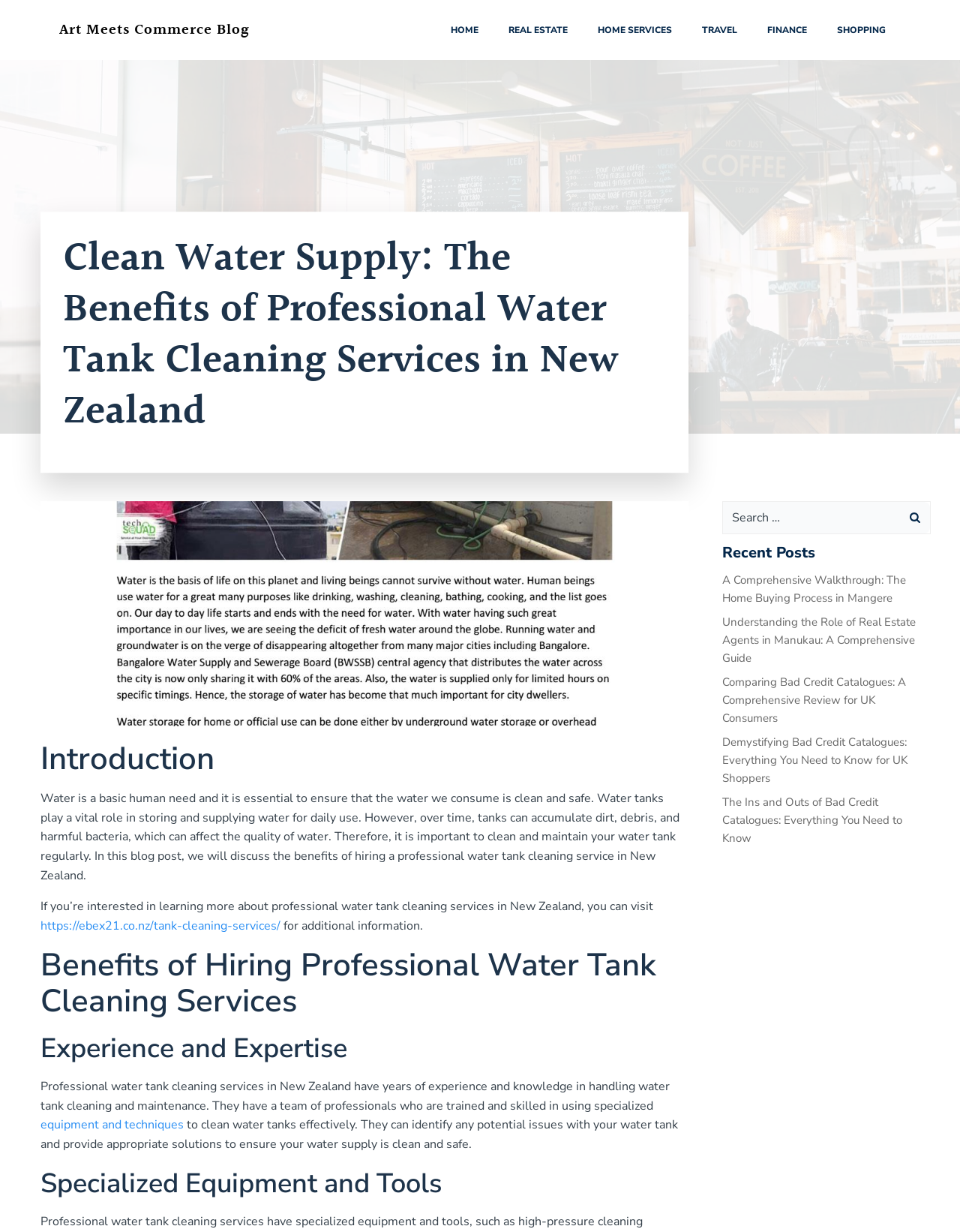Please examine the image and answer the question with a detailed explanation:
What is the benefit of hiring professional water tank cleaning services?

According to the section 'Benefits of Hiring Professional Water Tank Cleaning Services', one of the benefits is that professional water tank cleaning services have years of experience and knowledge in handling water tank cleaning and maintenance, which ensures that the water supply is clean and safe.